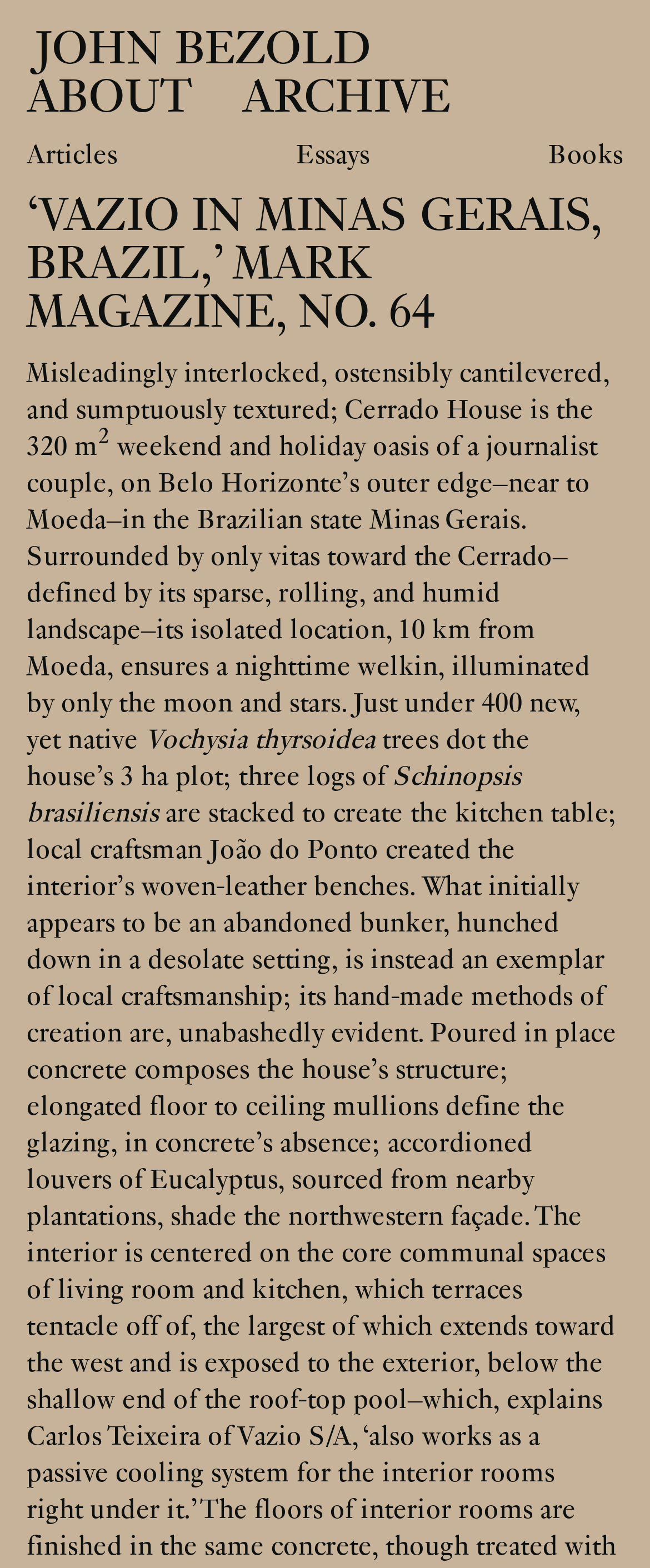Identify the bounding box for the UI element described as: "John Bezold". Ensure the coordinates are four float numbers between 0 and 1, formatted as [left, top, right, bottom].

[0.033, 0.015, 0.572, 0.048]